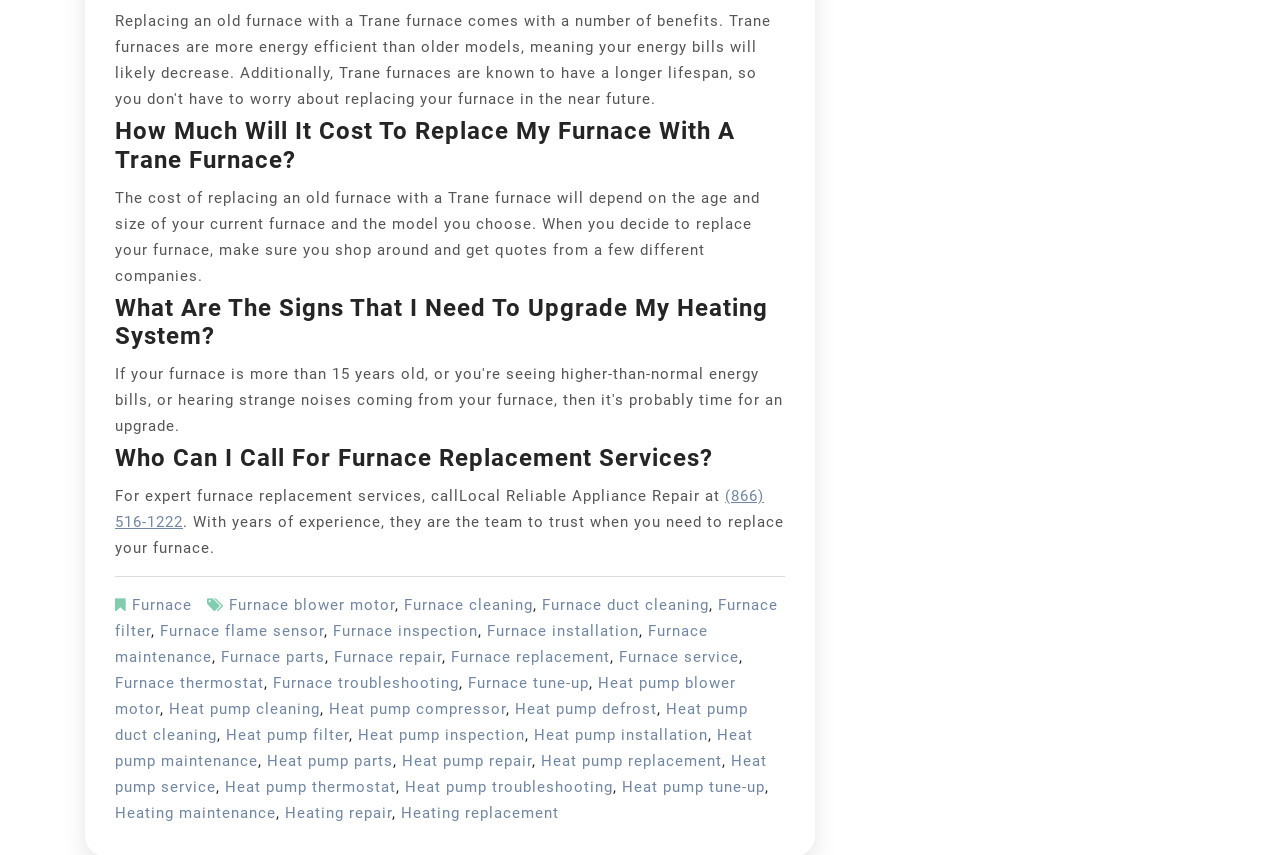Indicate the bounding box coordinates of the element that needs to be clicked to satisfy the following instruction: "Get information about furnace maintenance". The coordinates should be four float numbers between 0 and 1, i.e., [left, top, right, bottom].

[0.09, 0.728, 0.553, 0.779]